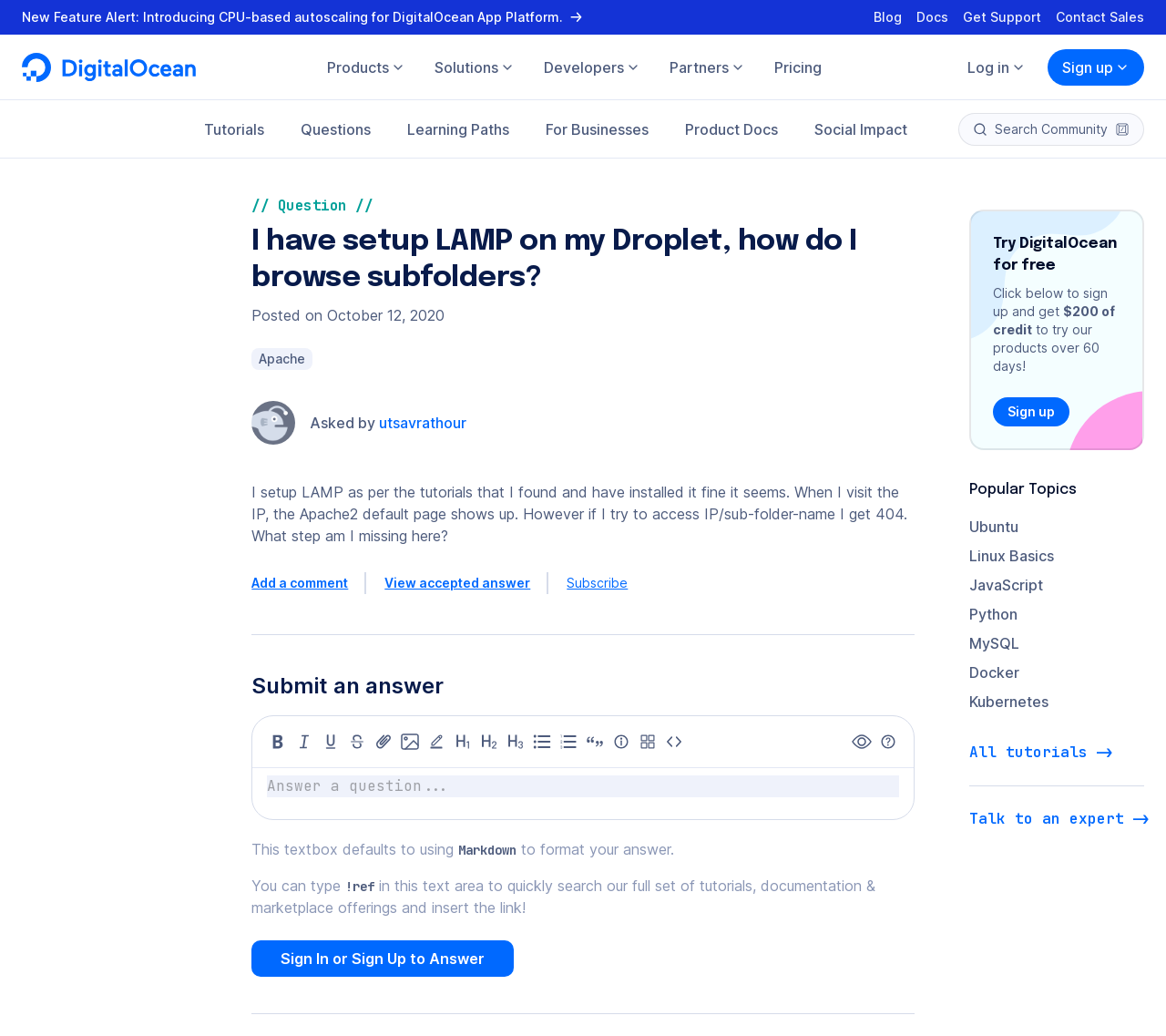What is the 'App Platform' used for?
Observe the image and answer the question with a one-word or short phrase response.

To get apps to market faster